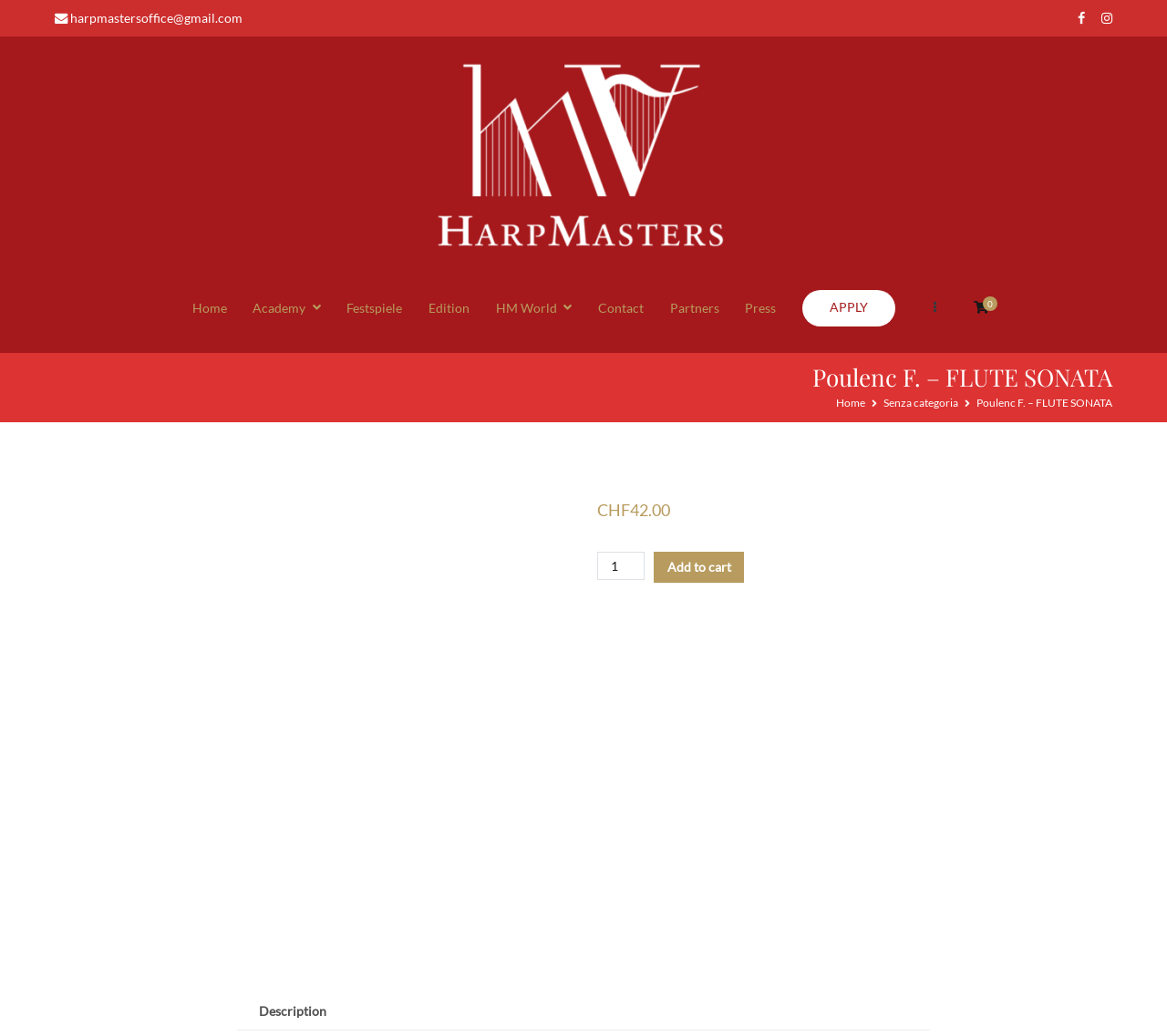Show the bounding box coordinates of the element that should be clicked to complete the task: "Add to cart".

[0.561, 0.532, 0.638, 0.563]